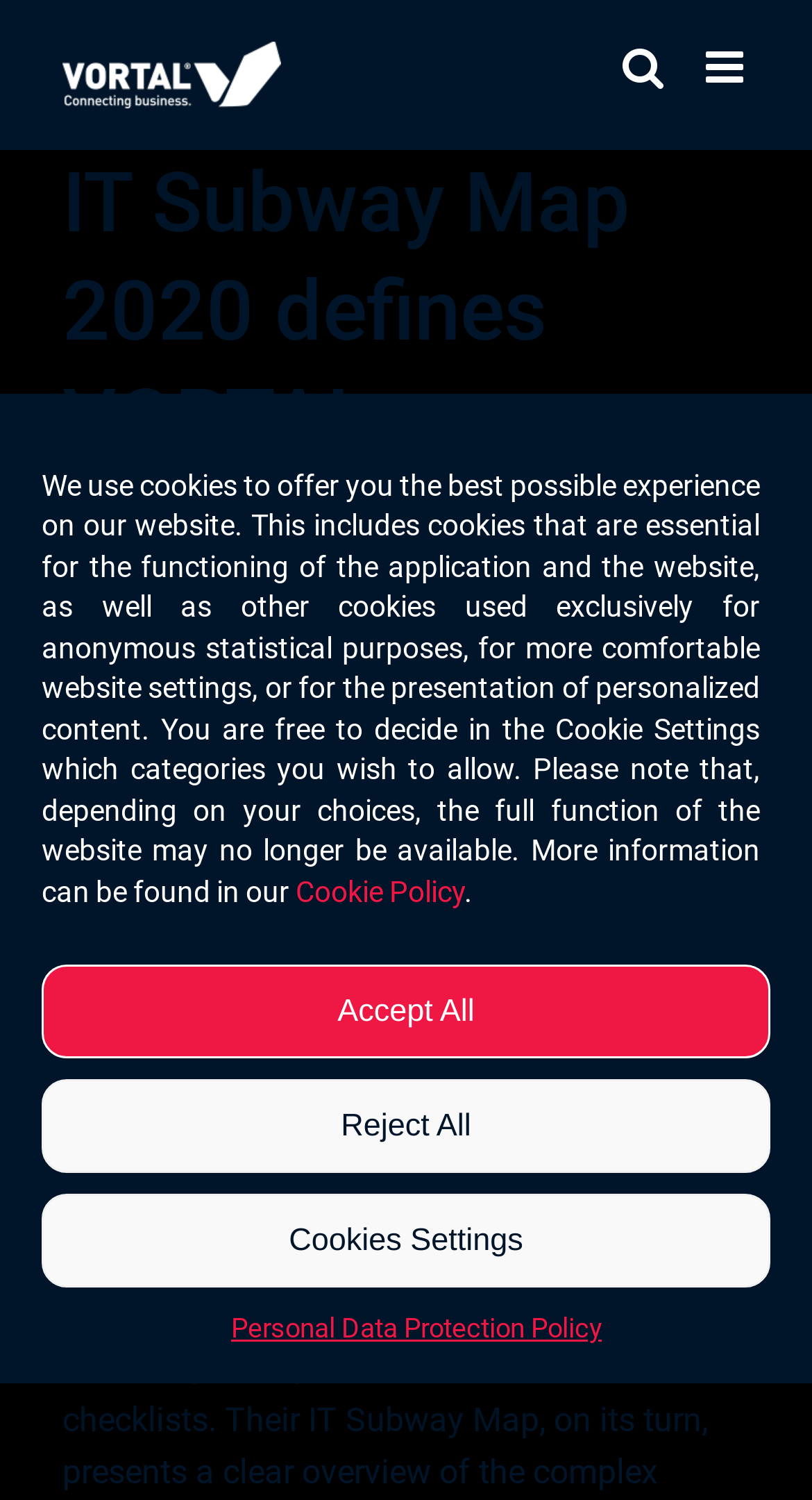Determine the bounding box coordinates for the area that should be clicked to carry out the following instruction: "Toggle mobile search".

[0.767, 0.031, 0.818, 0.06]